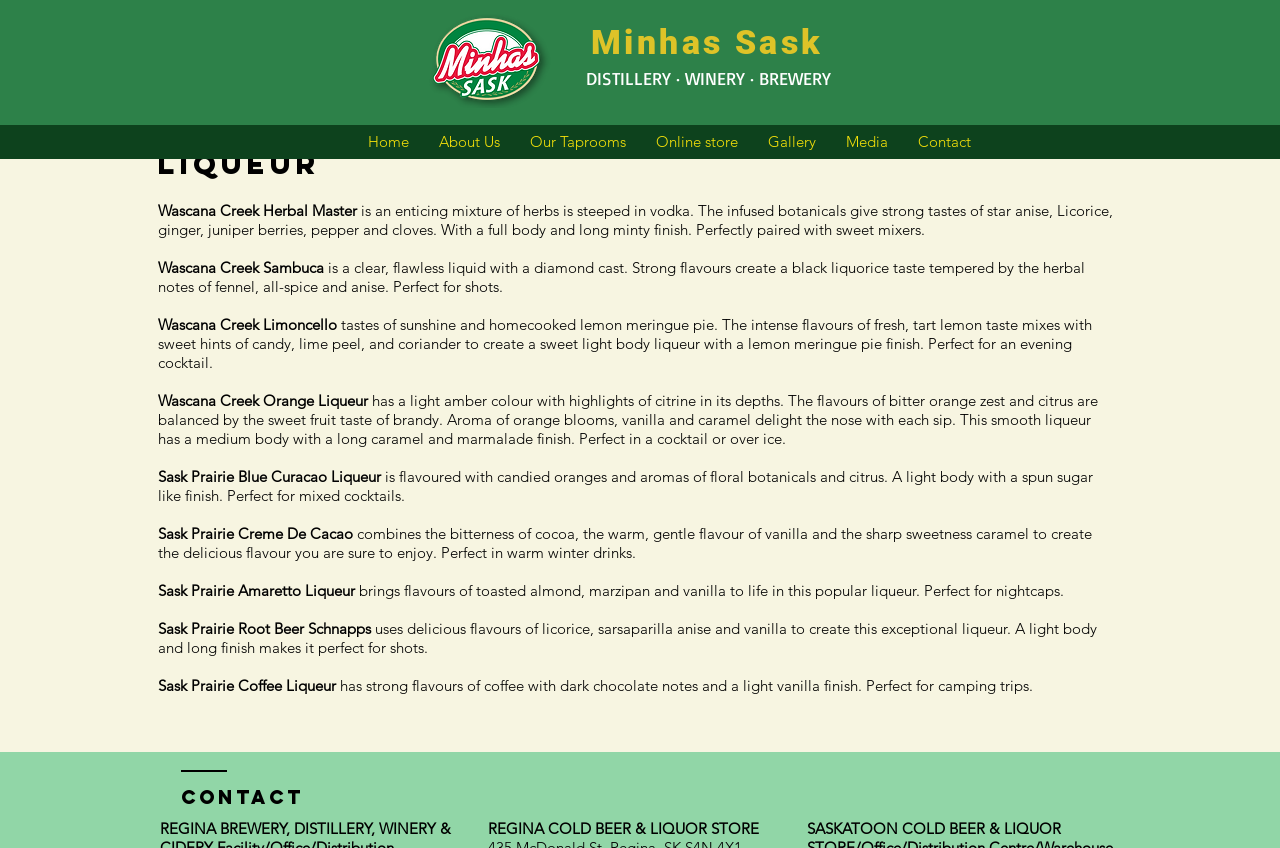Using the element description provided, determine the bounding box coordinates in the format (top-left x, top-left y, bottom-right x, bottom-right y). Ensure that all values are floating point numbers between 0 and 1. Element description: Online store

[0.501, 0.147, 0.588, 0.188]